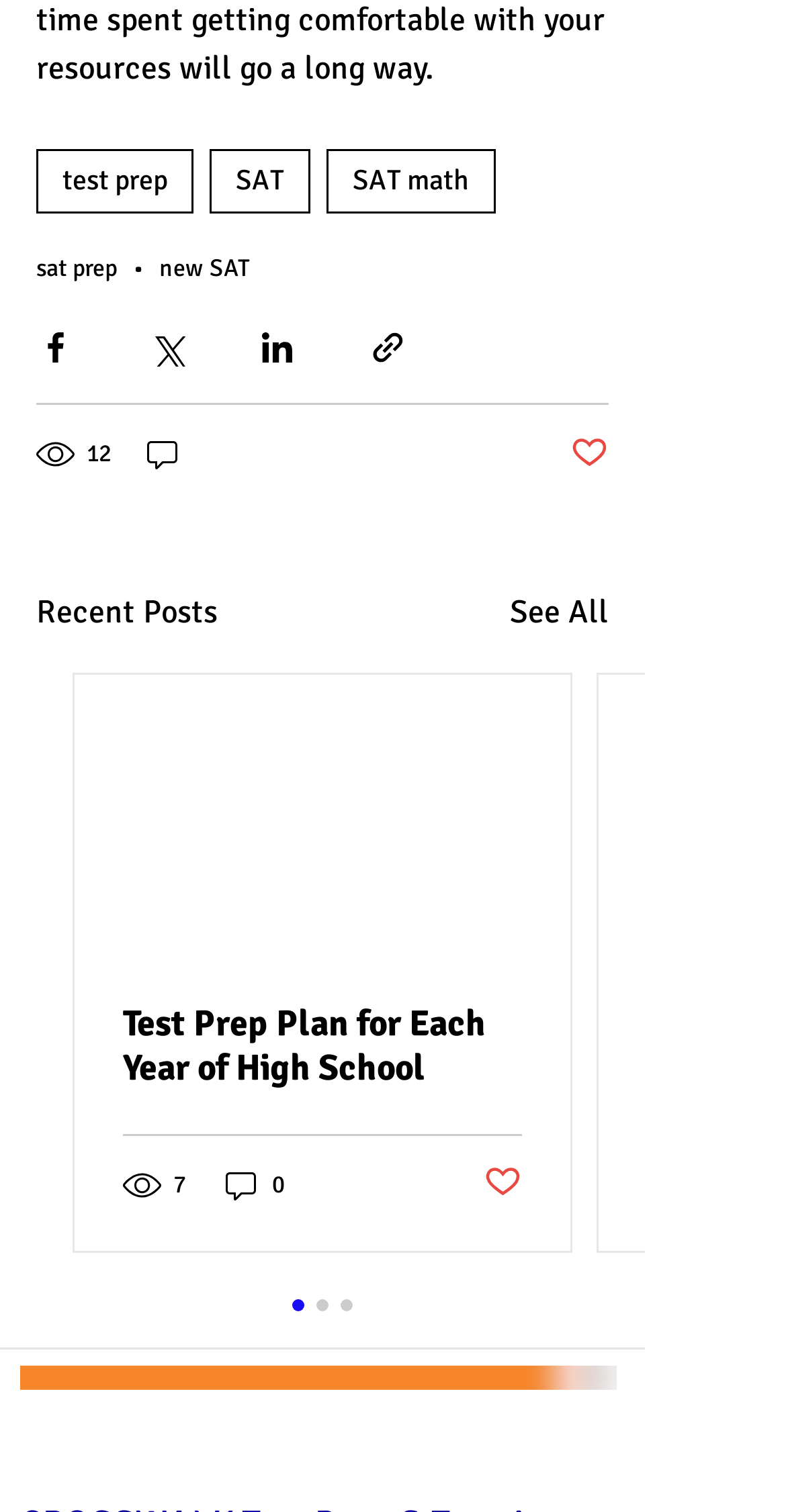Give a one-word or phrase response to the following question: How many sharing options are available?

4